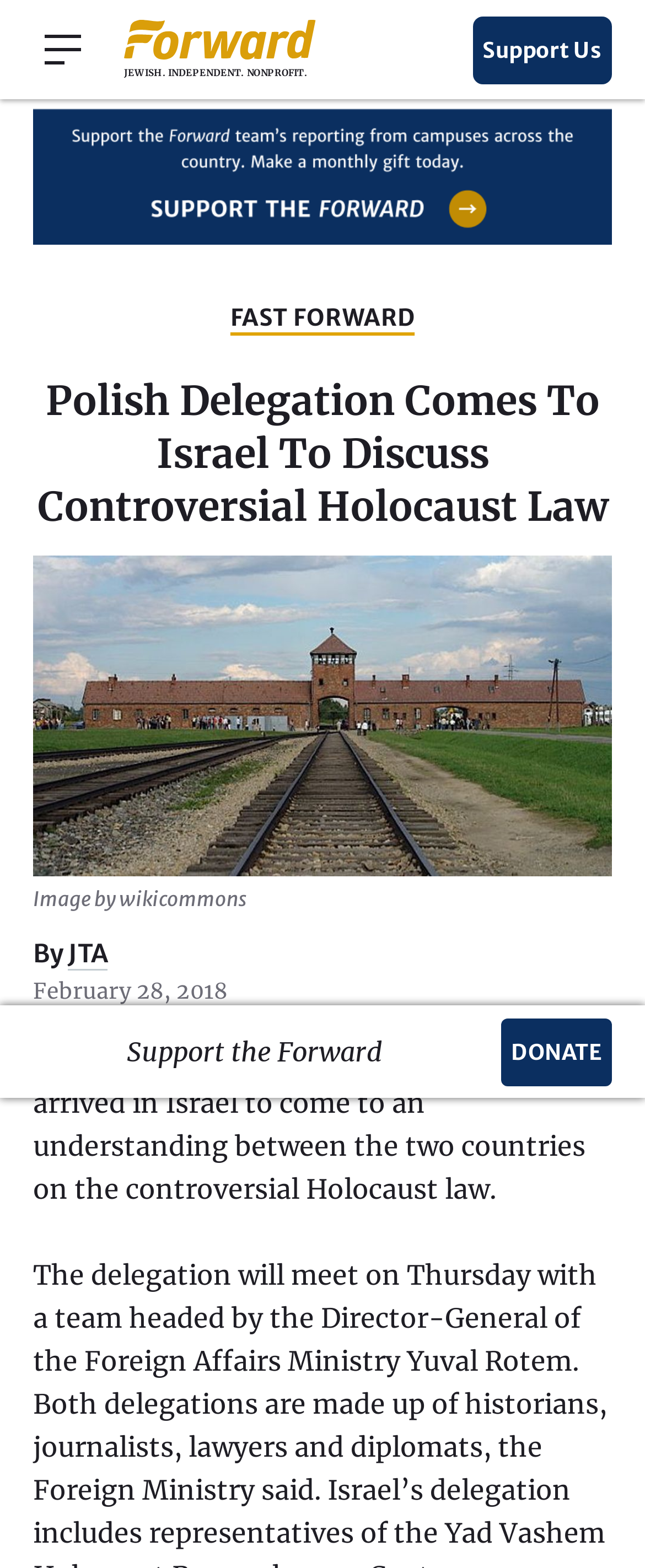Please provide a detailed answer to the question below based on the screenshot: 
What is the name of the organization behind the webpage?

The name of the organization behind the webpage can be found in the link 'The Forward' which is present at the top of the webpage. This link is accompanied by an image with the same text, indicating that it is the logo of the organization.